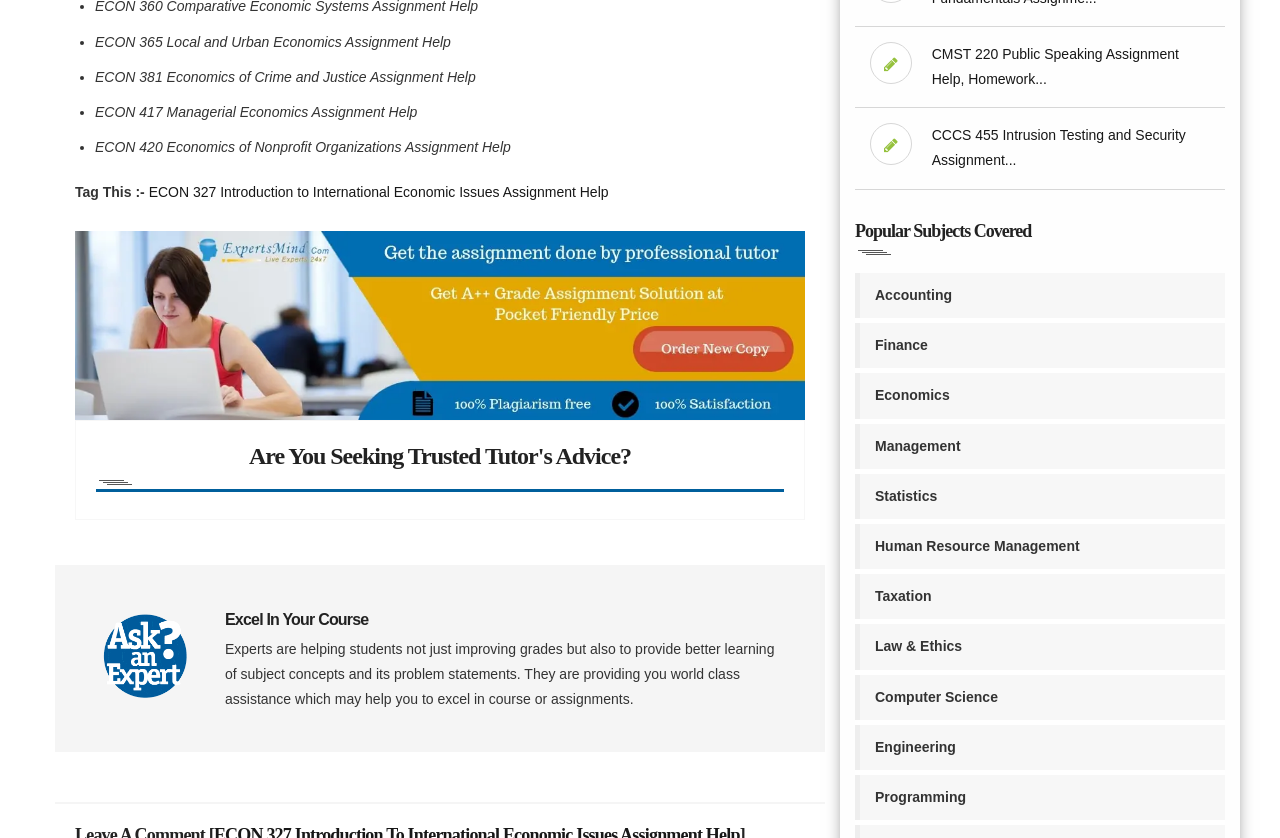Please identify the bounding box coordinates of the clickable area that will allow you to execute the instruction: "explore Economics".

[0.668, 0.446, 0.957, 0.499]